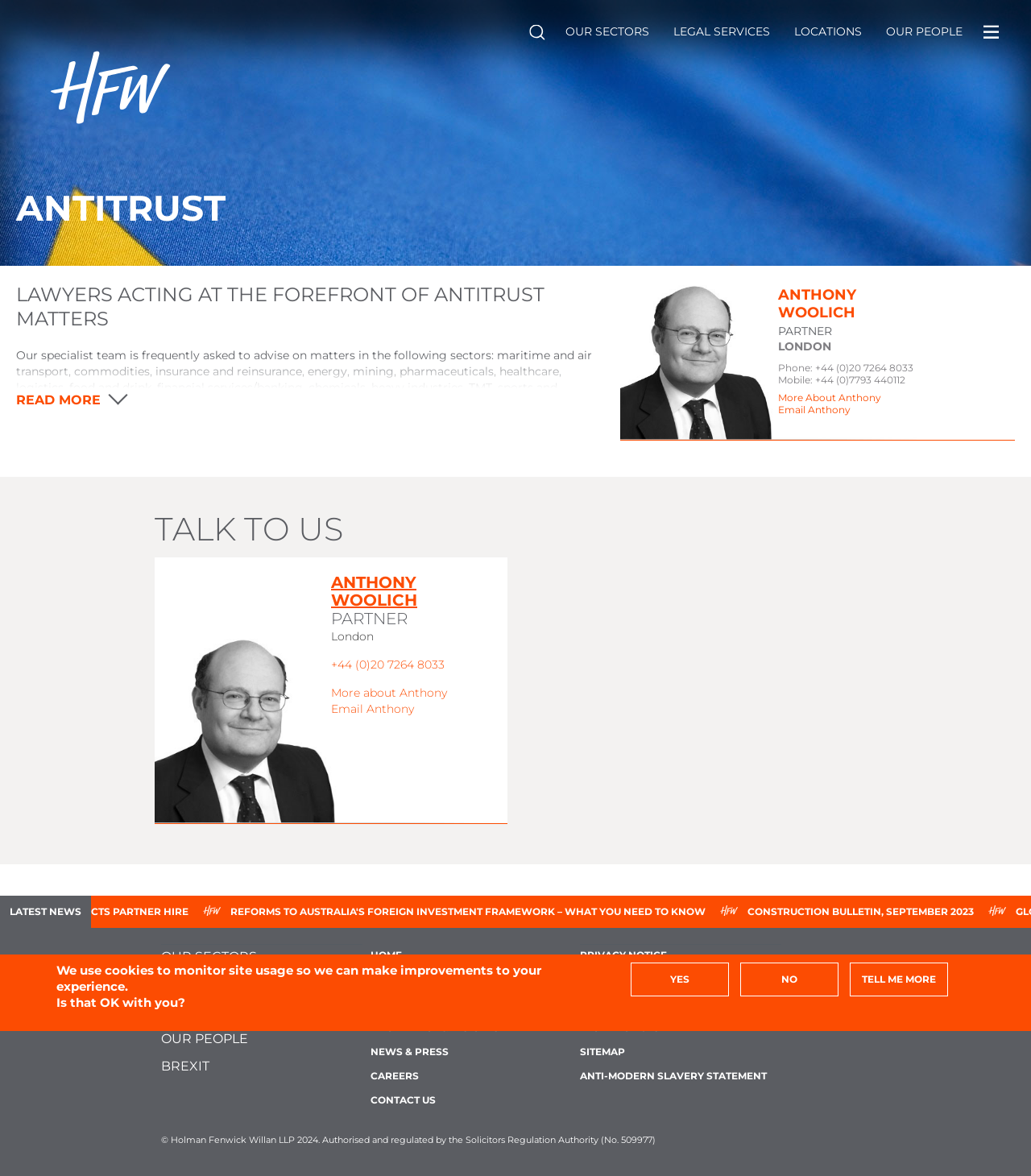Please indicate the bounding box coordinates of the element's region to be clicked to achieve the instruction: "Read more about Antitrust". Provide the coordinates as four float numbers between 0 and 1, i.e., [left, top, right, bottom].

[0.016, 0.484, 0.066, 0.494]